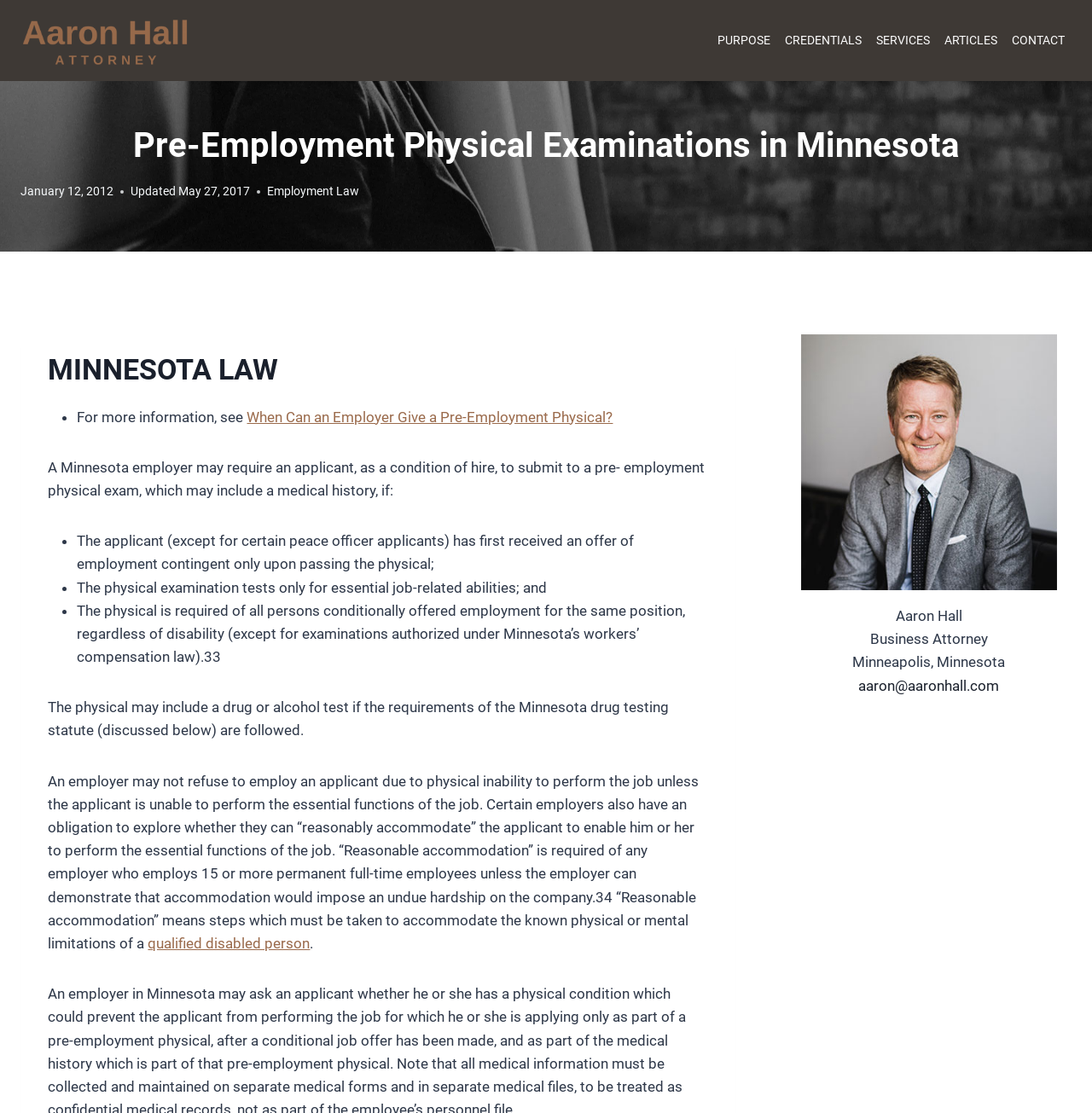Locate the bounding box coordinates of the area to click to fulfill this instruction: "View the 'ARTICLES' page". The bounding box should be presented as four float numbers between 0 and 1, in the order [left, top, right, bottom].

[0.858, 0.021, 0.92, 0.051]